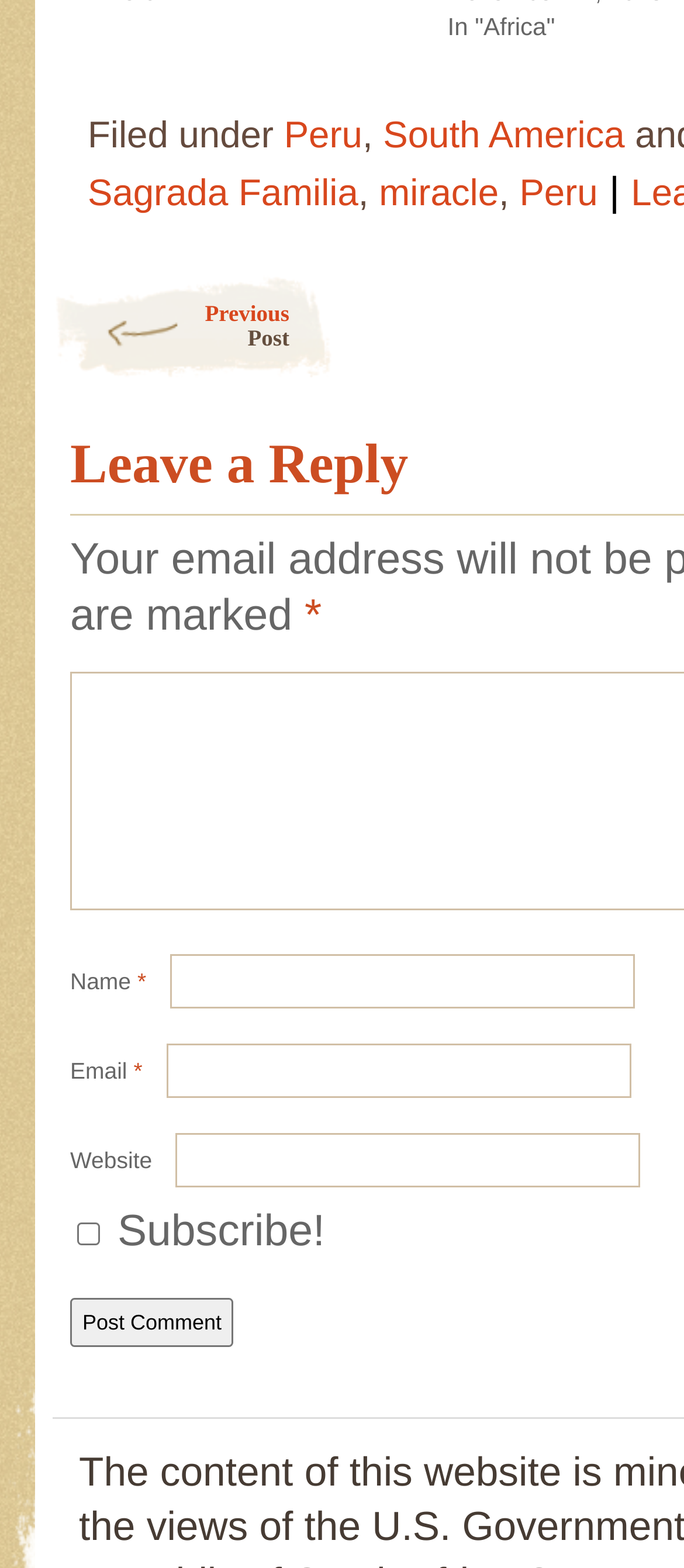What is required to post a comment?
Examine the image and give a concise answer in one word or a short phrase.

Name and Email